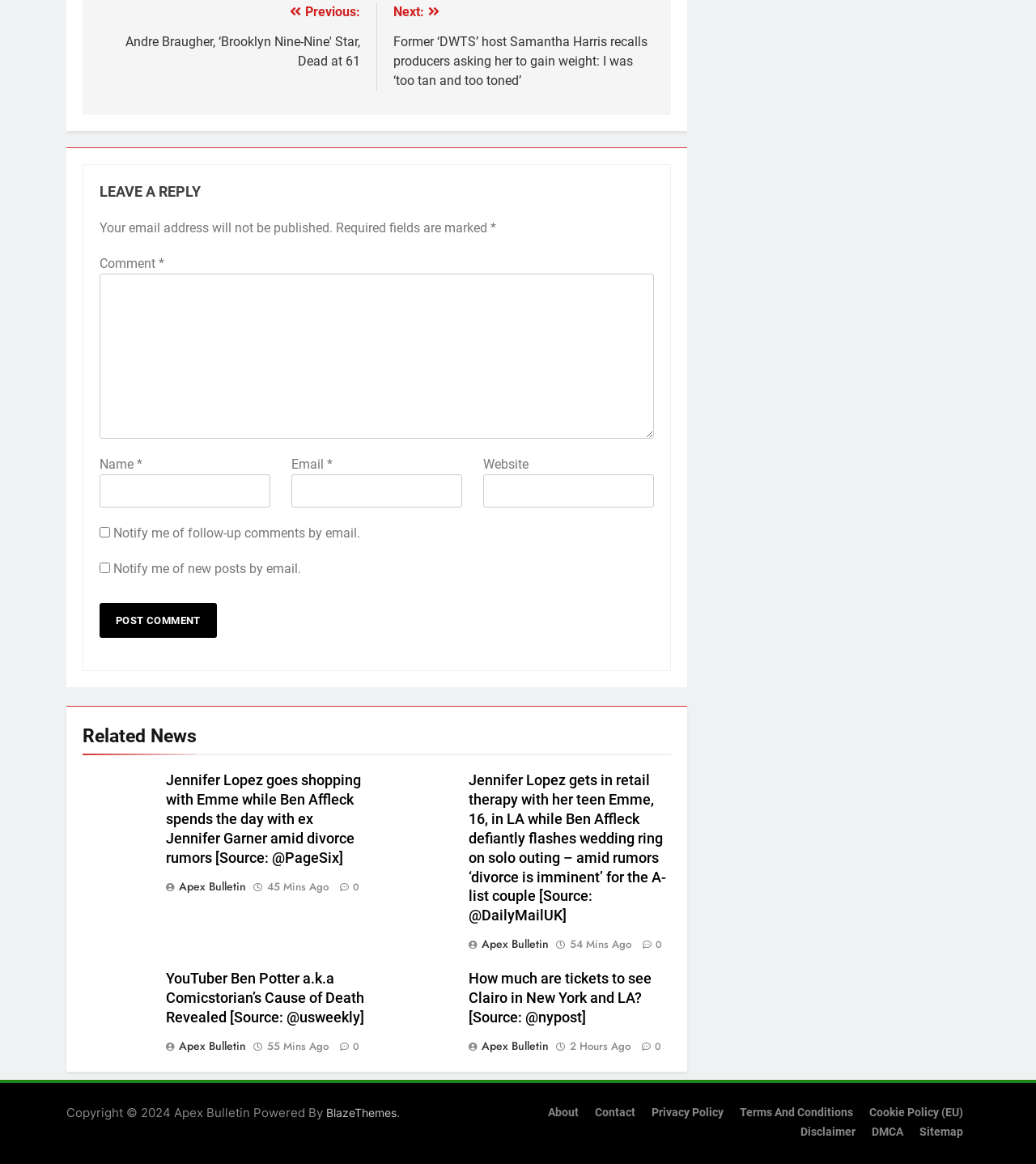Select the bounding box coordinates of the element I need to click to carry out the following instruction: "Post a comment".

[0.096, 0.518, 0.209, 0.548]